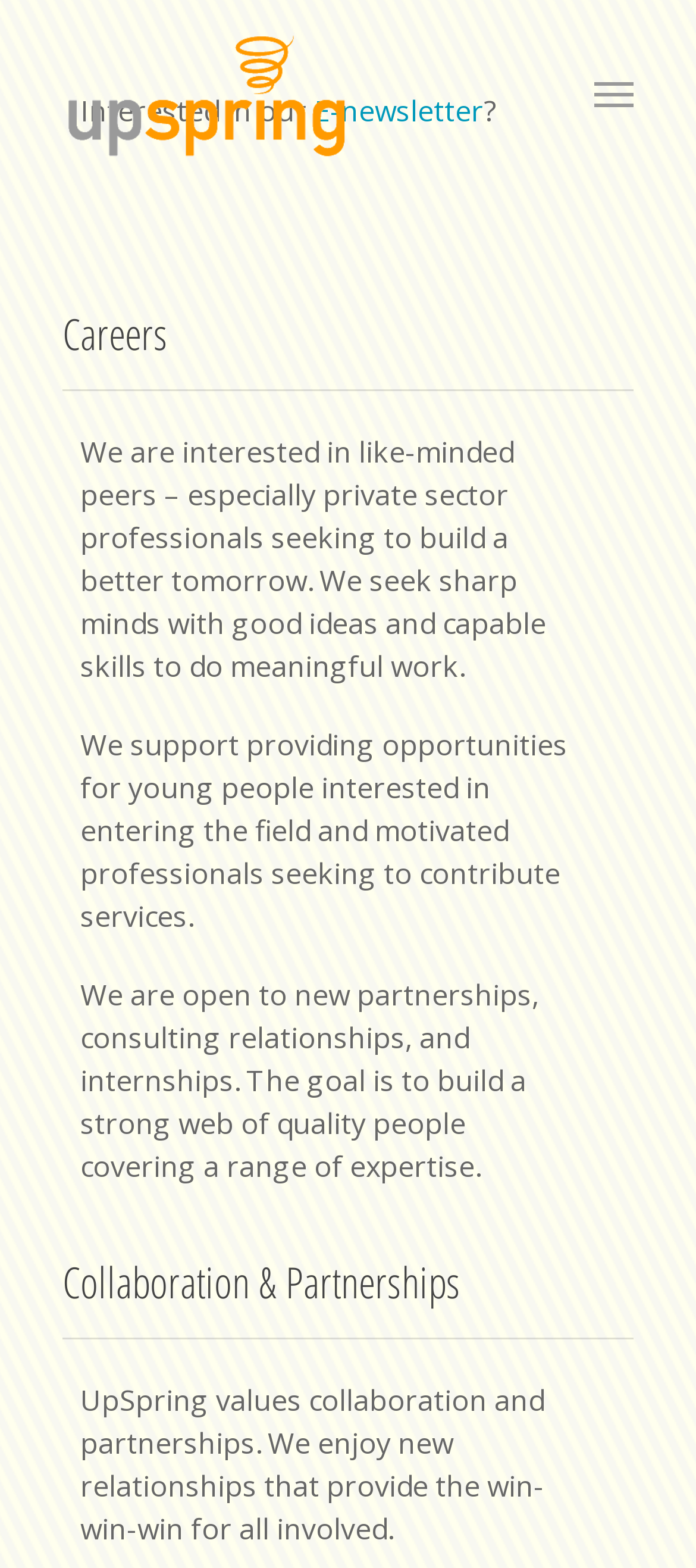Refer to the screenshot and answer the following question in detail:
What is the purpose of the Careers section?

The Careers section is described as seeking sharp minds with good ideas and capable skills to do meaningful work, indicating that the purpose is to find like-minded professionals who want to build a better tomorrow.